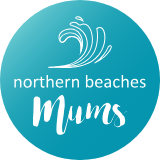What color is the background of the logo?
Give a detailed and exhaustive answer to the question.

The caption explicitly states that the logo has a soothing teal background, which indicates the color of the background.